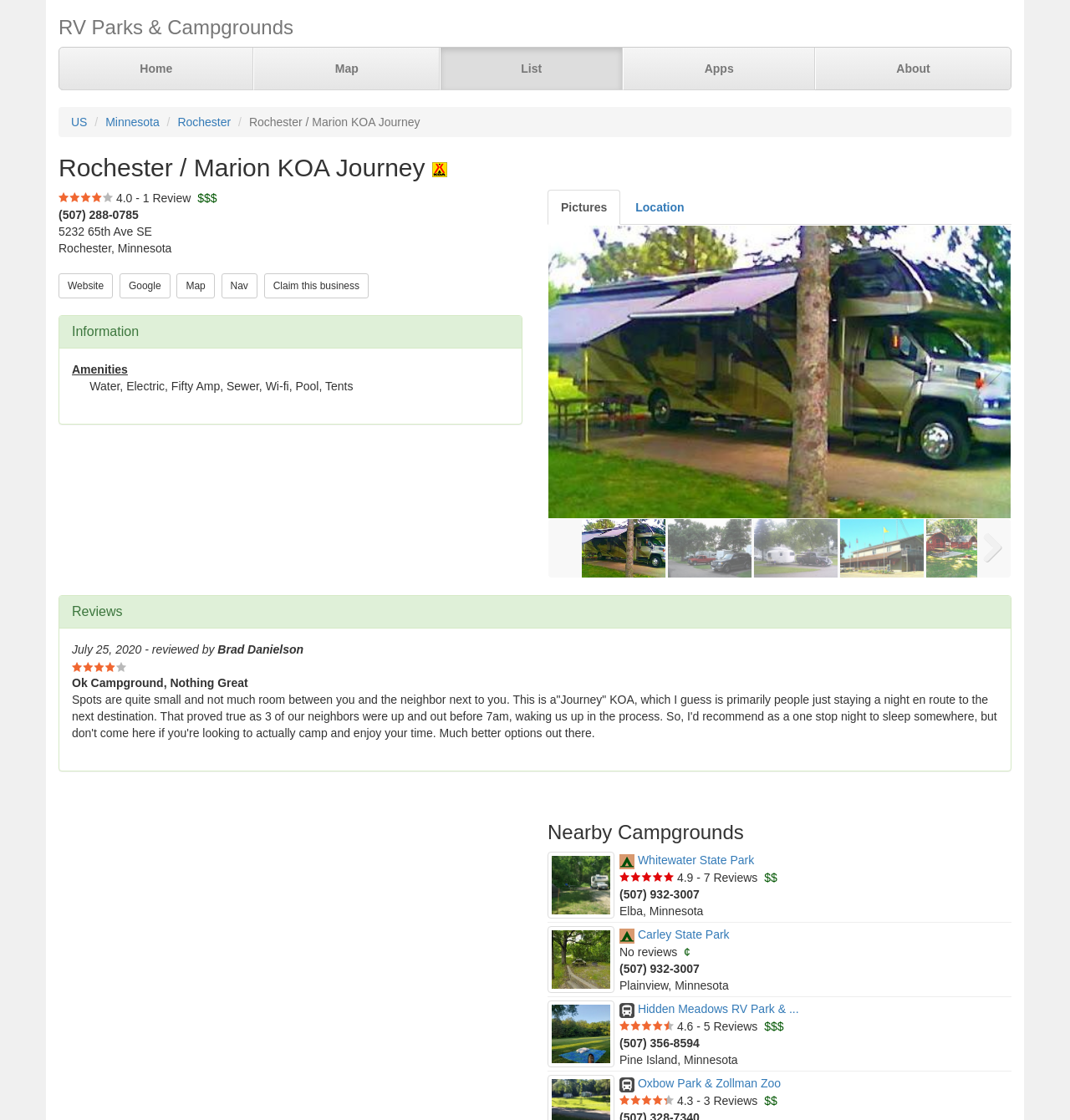What is the rating of Rochester / Marion KOA Journey?
Provide a one-word or short-phrase answer based on the image.

4.0 Stars